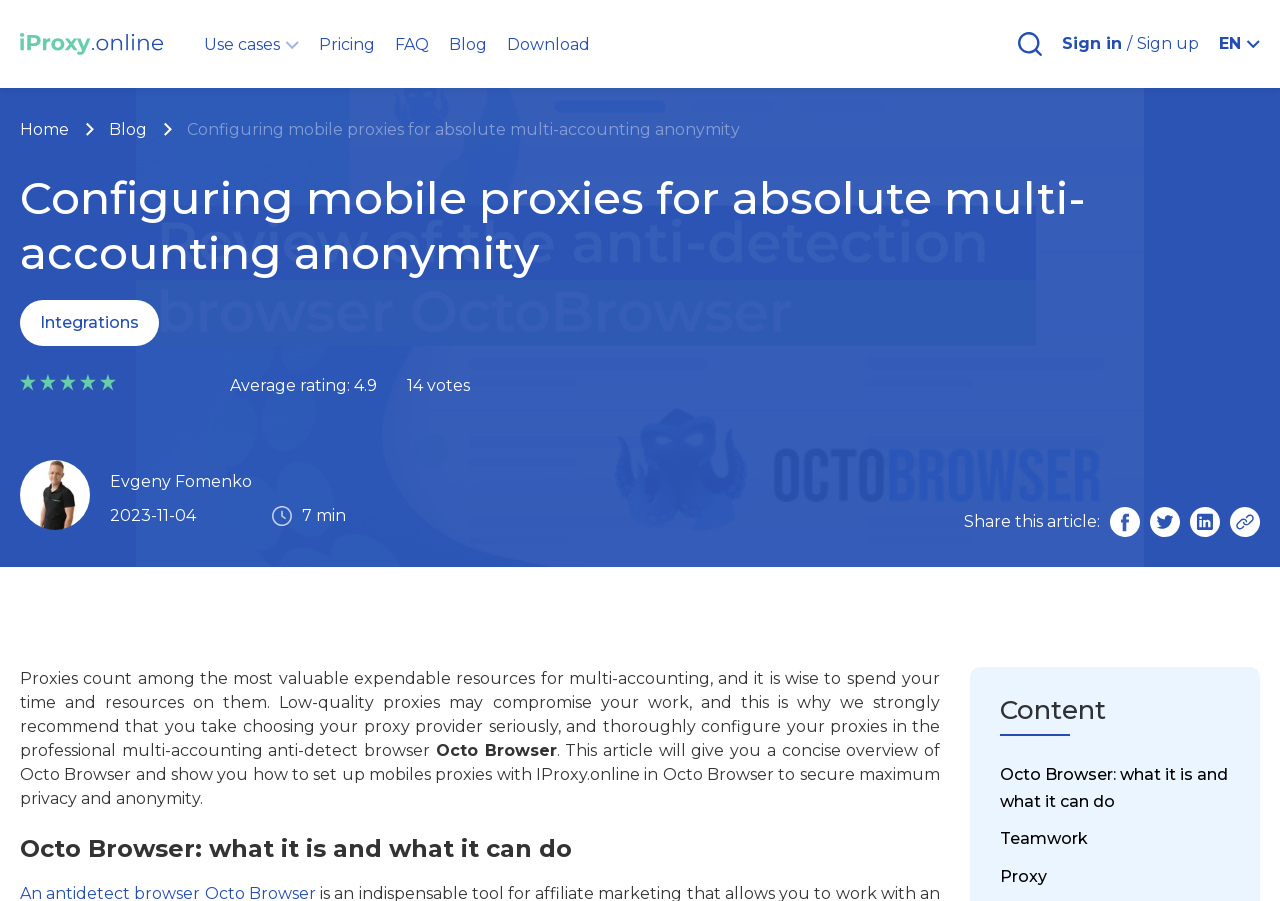Provide a one-word or short-phrase response to the question:
What is the purpose of proxies according to the article?

valuable expendable resources for multi-accounting